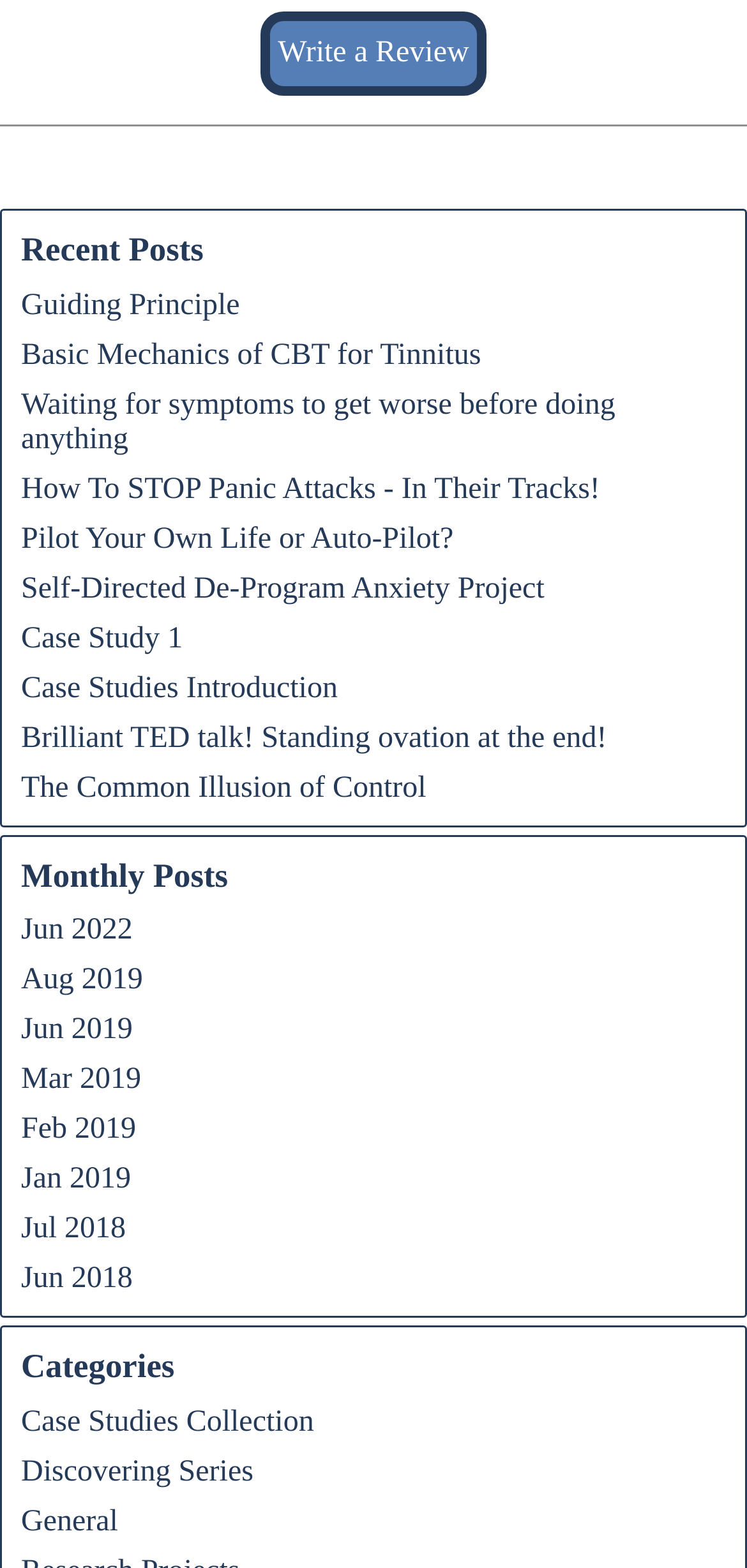Please specify the bounding box coordinates of the clickable region necessary for completing the following instruction: "Write a review". The coordinates must consist of four float numbers between 0 and 1, i.e., [left, top, right, bottom].

[0.349, 0.007, 0.651, 0.061]